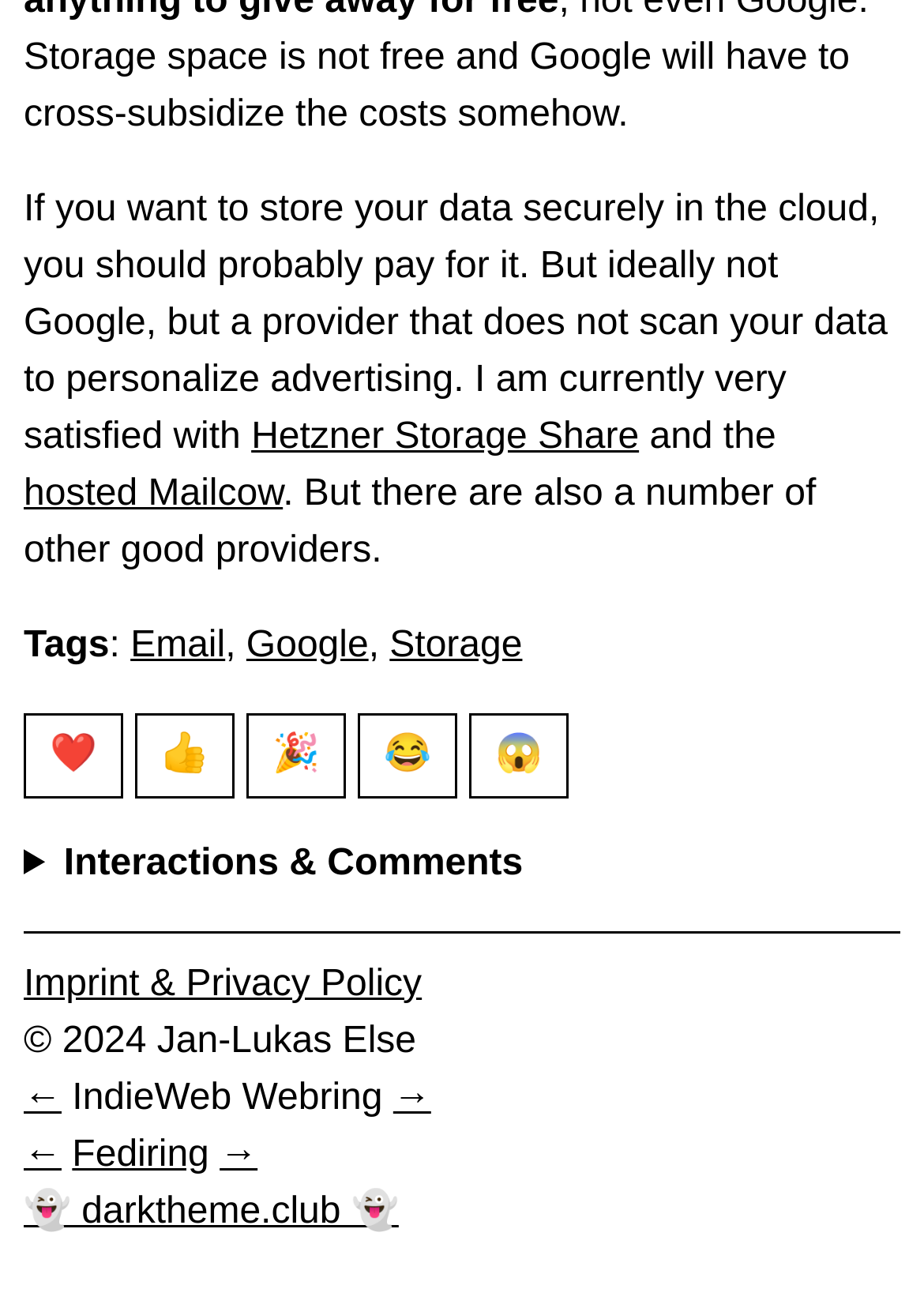What is the author's current storage provider?
Based on the image, provide a one-word or brief-phrase response.

Hetzner Storage Share